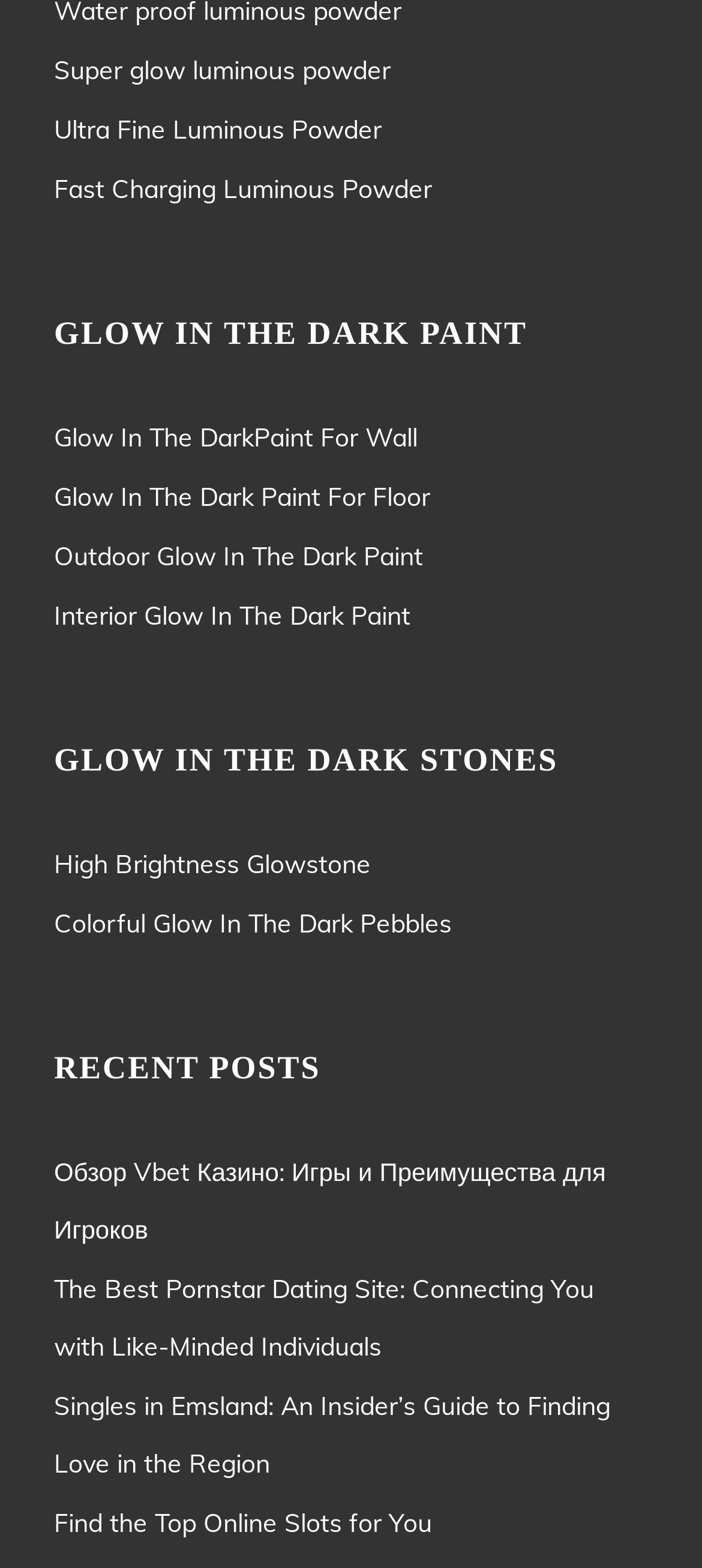Respond to the question with just a single word or phrase: 
How many glow in the dark stones are listed?

2